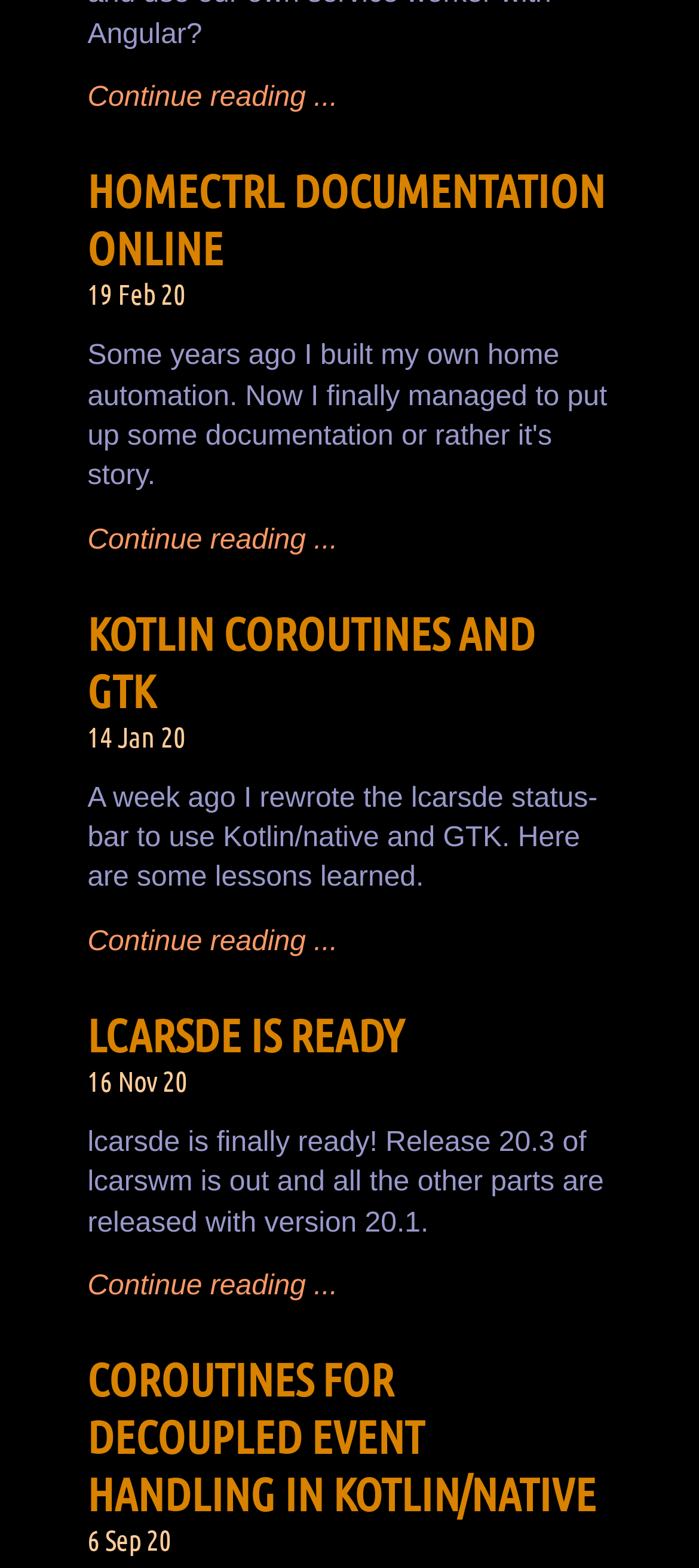What is the date of the second article?
Using the visual information, respond with a single word or phrase.

14 Jan 20